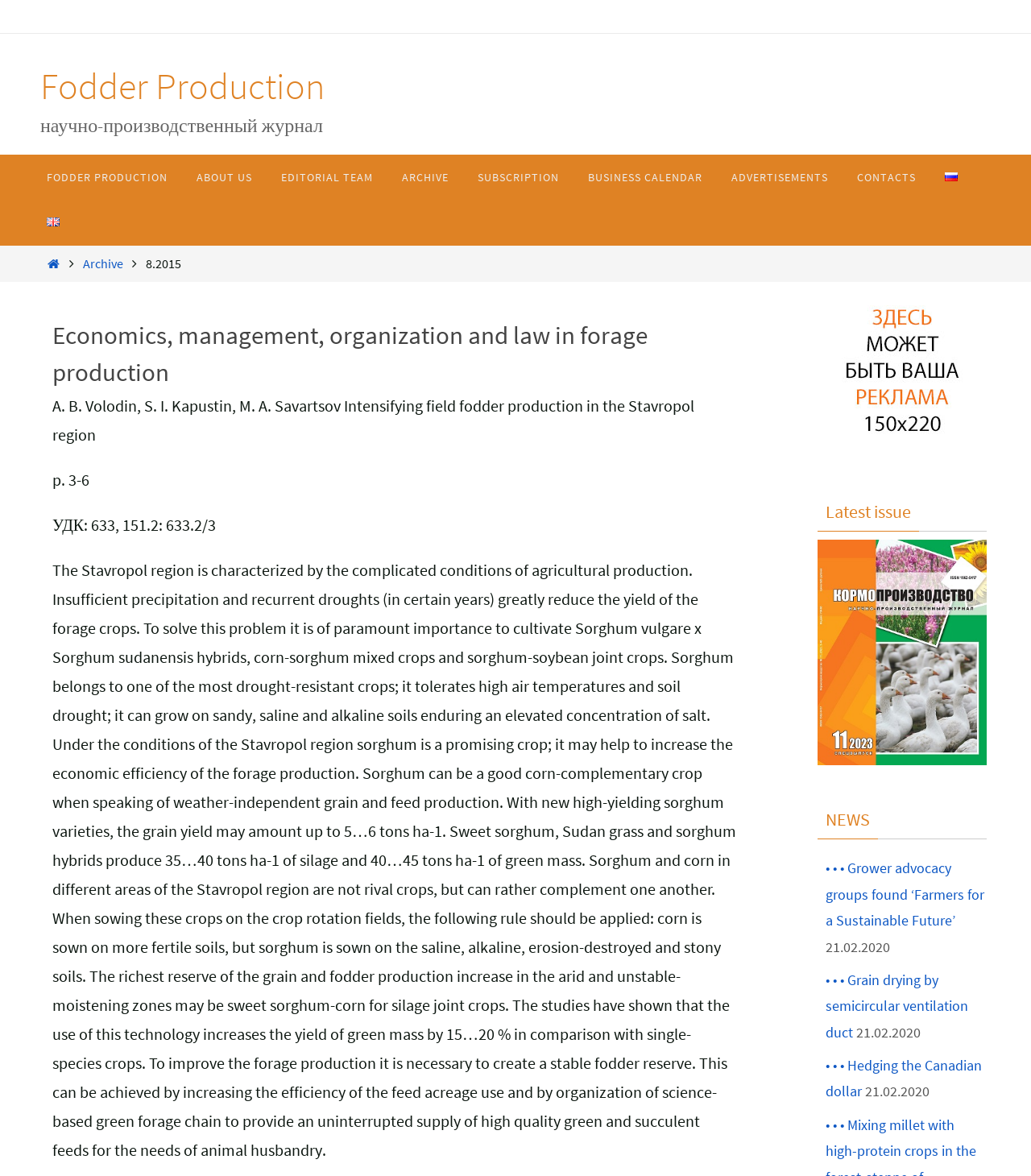Could you provide the bounding box coordinates for the portion of the screen to click to complete this instruction: "Switch to the English version"?

[0.031, 0.17, 0.072, 0.209]